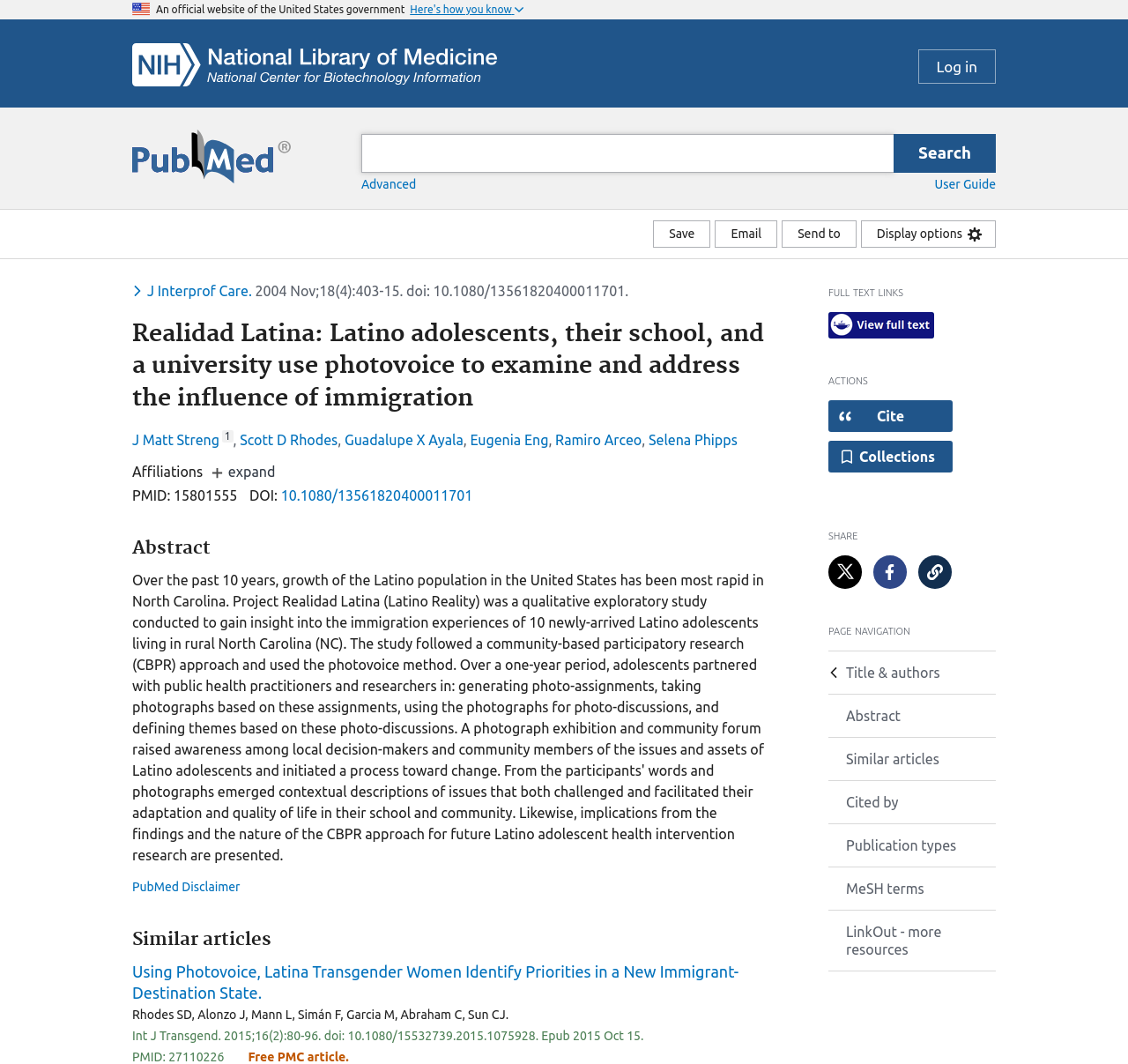Determine the bounding box coordinates for the clickable element to execute this instruction: "View About". Provide the coordinates as four float numbers between 0 and 1, i.e., [left, top, right, bottom].

None